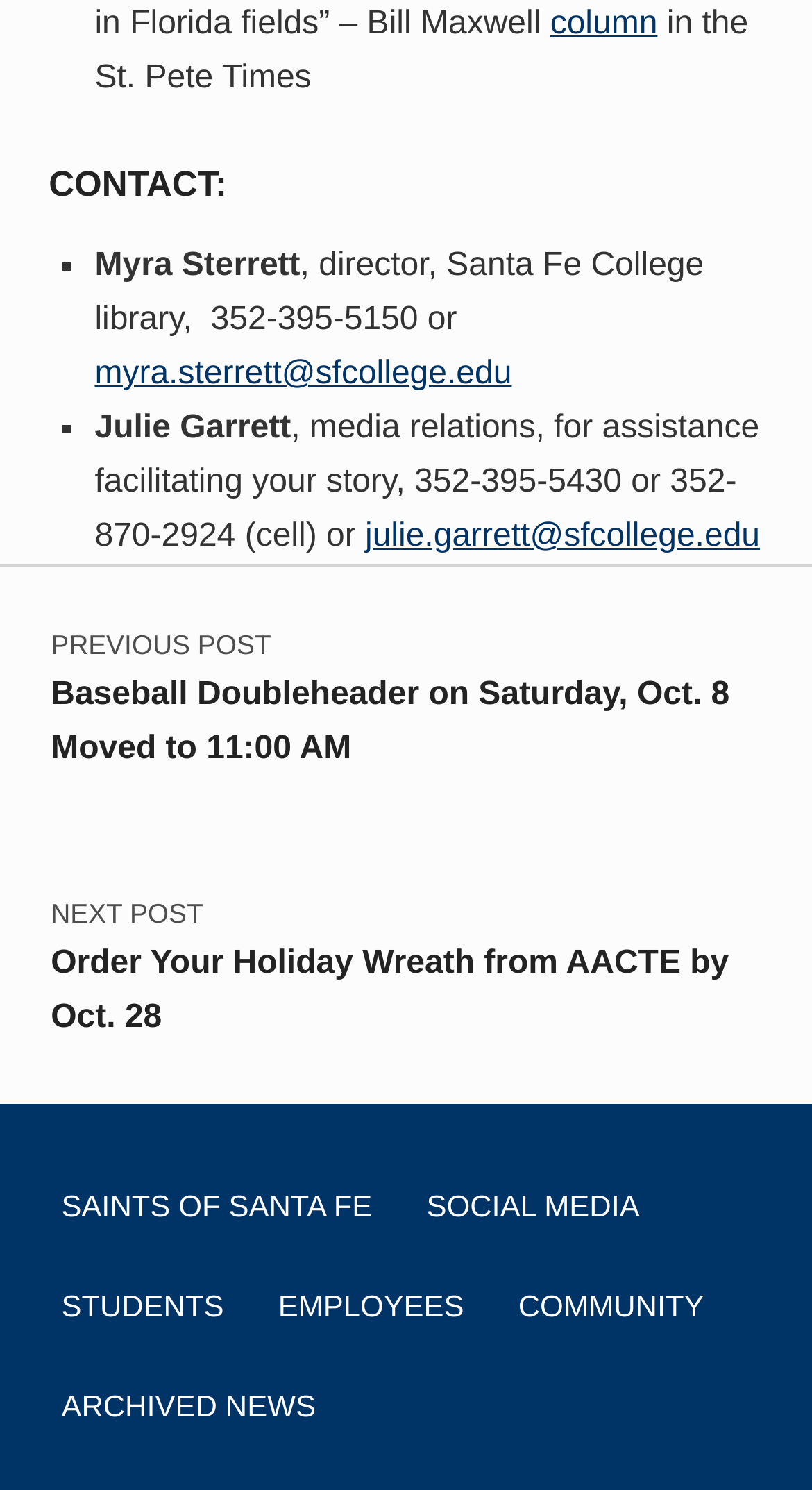What is the title of the previous post?
Look at the image and respond with a single word or a short phrase.

Baseball Doubleheader on Saturday, Oct. 8 Moved to 11:00 AM